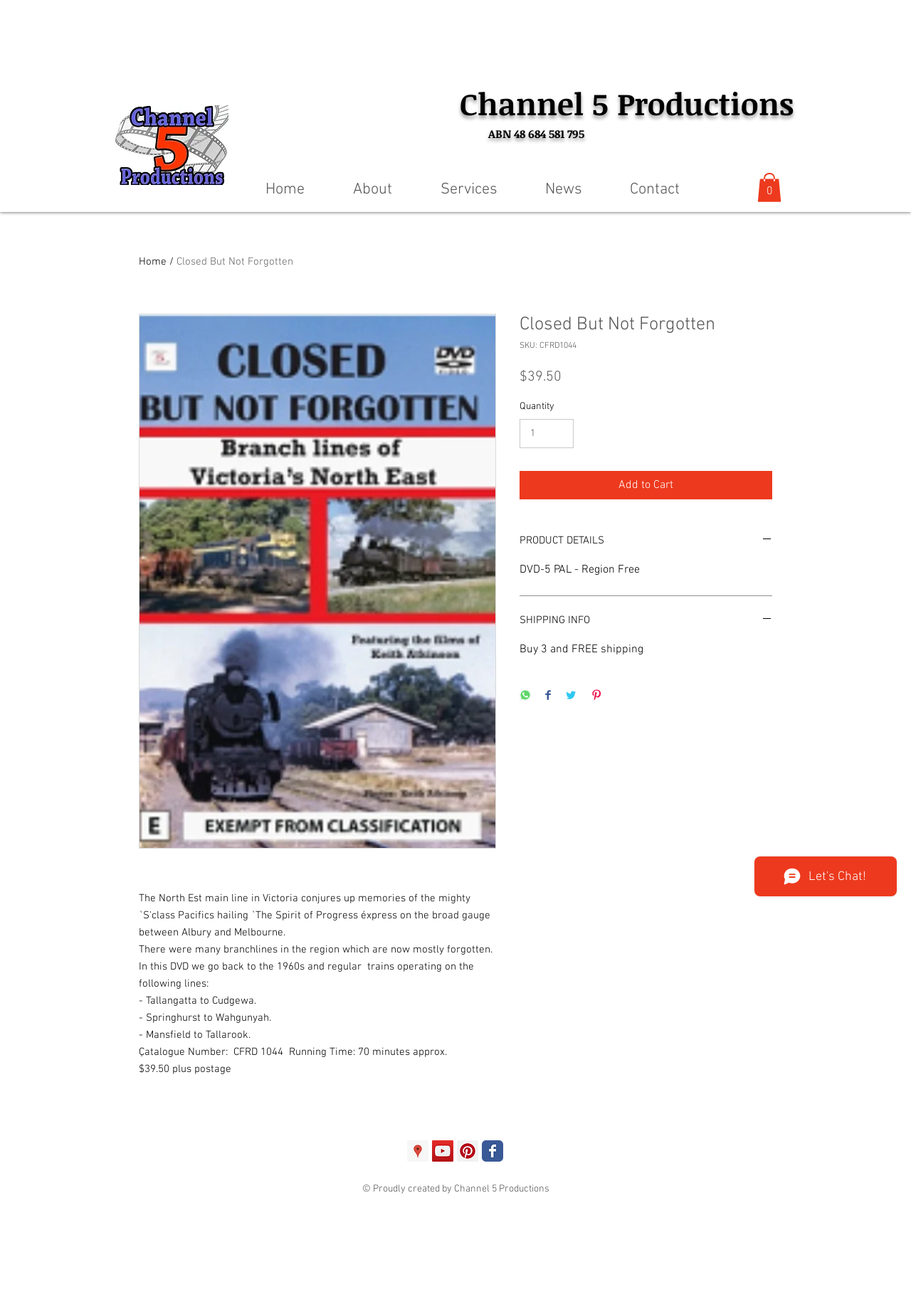Given the description of a UI element: "aria-label="Google Places Social Icon"", identify the bounding box coordinates of the matching element in the webpage screenshot.

[0.447, 0.866, 0.47, 0.882]